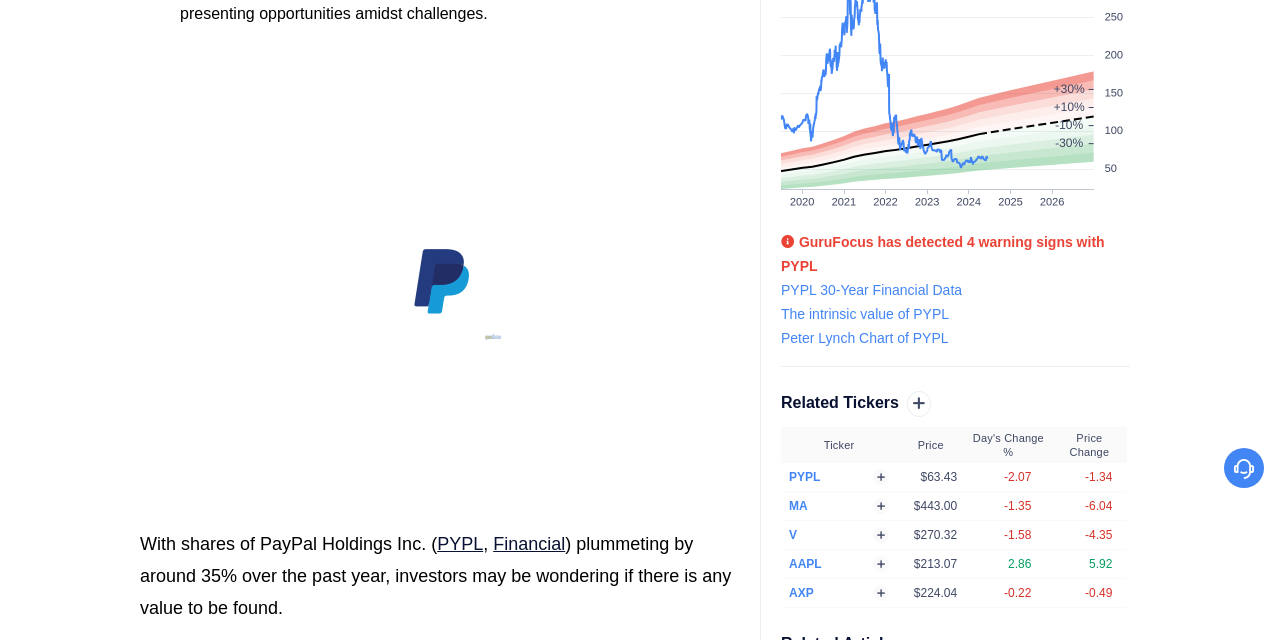Determine the bounding box coordinates for the HTML element mentioned in the following description: "Peter Lynch Chart of PYPL". The coordinates should be a list of four floats ranging from 0 to 1, represented as [left, top, right, bottom].

[0.61, 0.516, 0.741, 0.541]